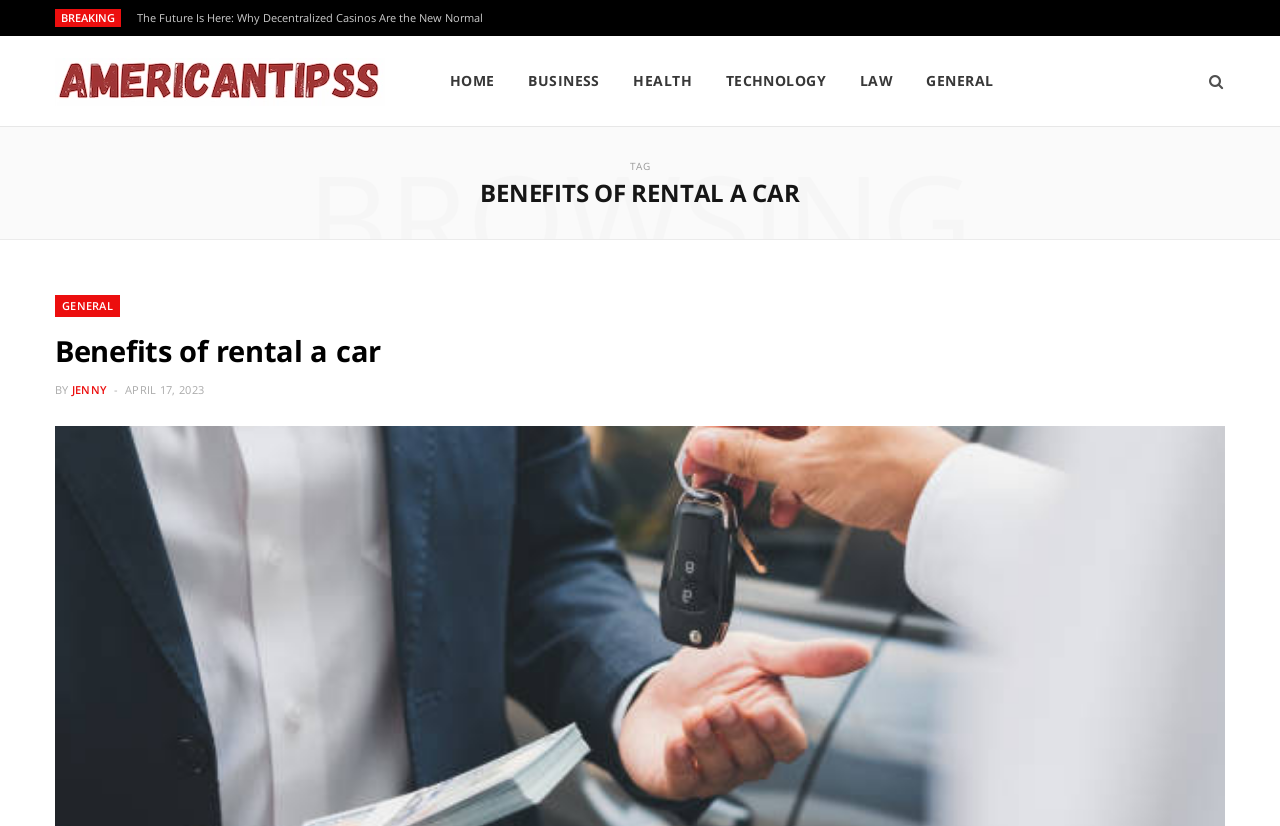Provide a brief response to the question below using a single word or phrase: 
Who is the author of the article 'Benefits of rental a car'?

JENNY